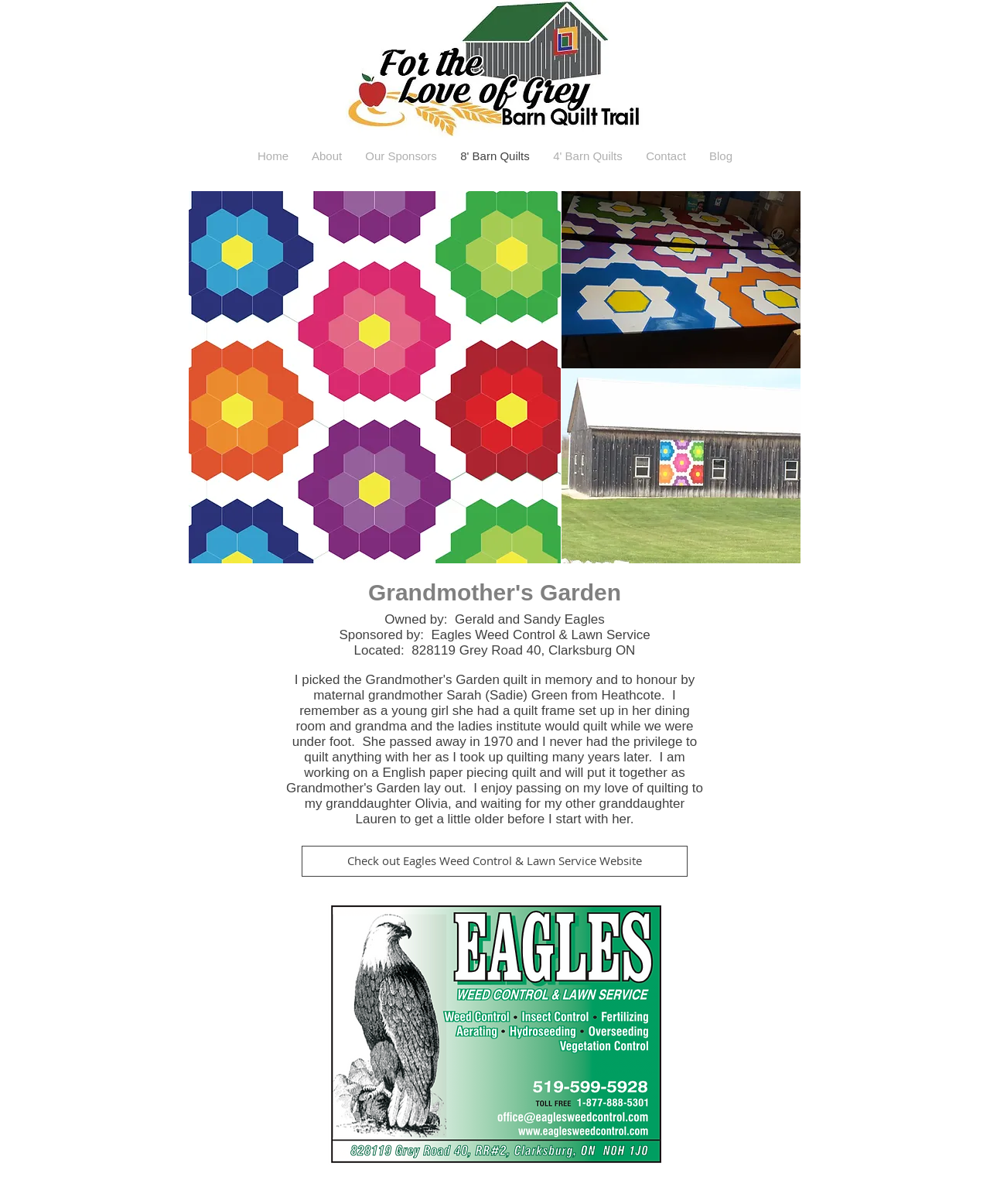What is the name of the garden?
Your answer should be a single word or phrase derived from the screenshot.

Grandmother's Garden